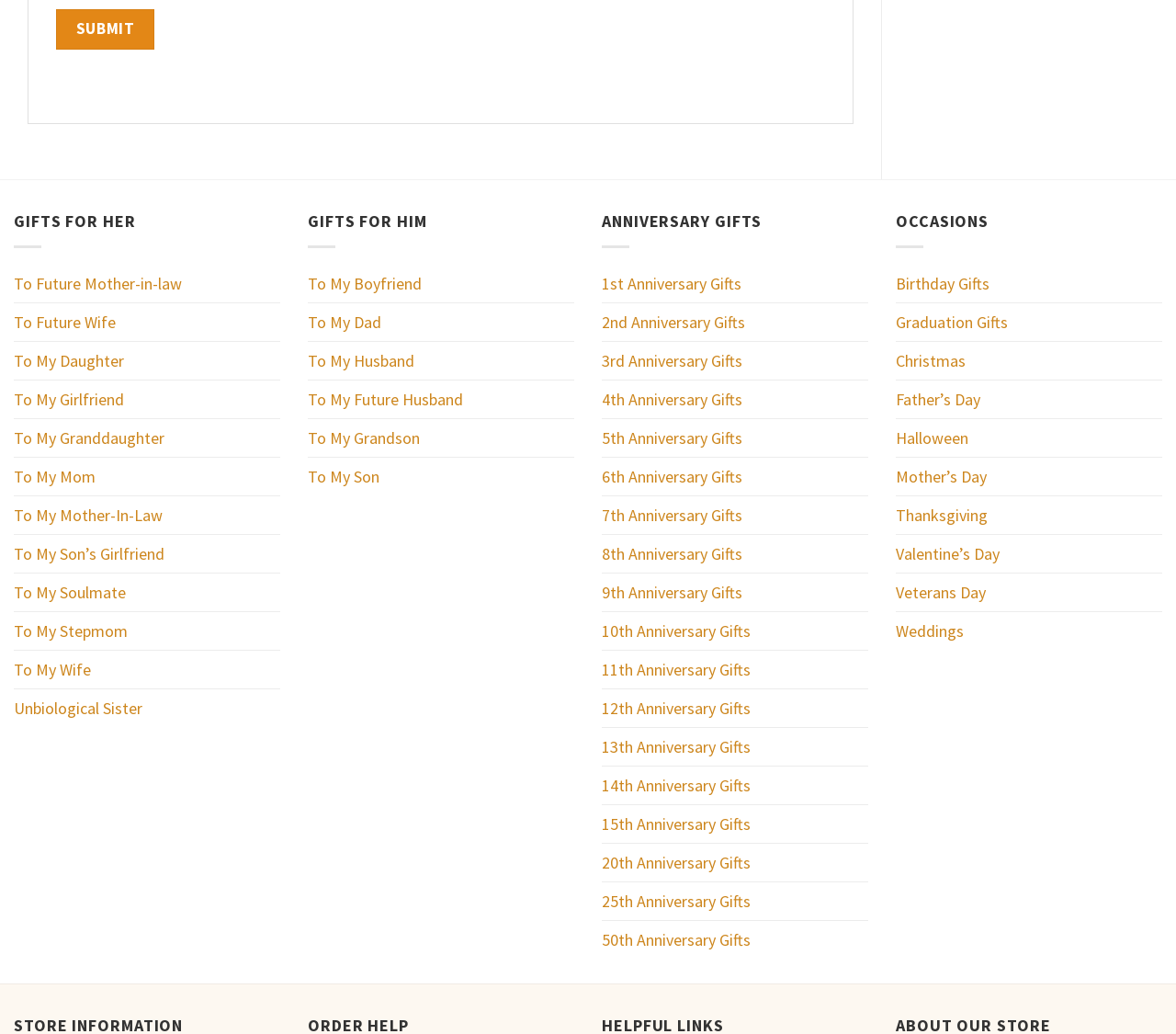Give a one-word or one-phrase response to the question:
What is the last occasion listed on the webpage?

Weddings